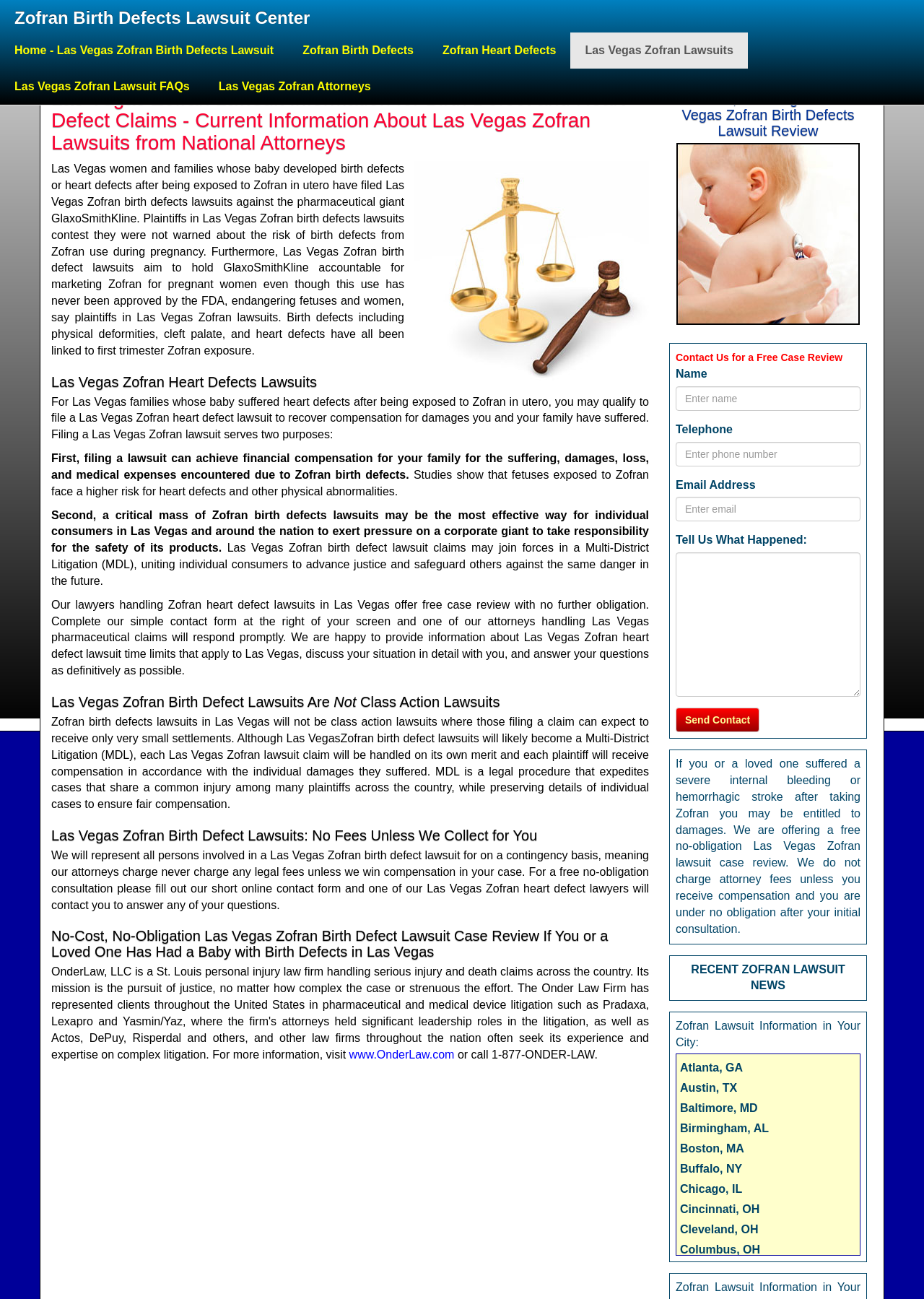Can you find and generate the webpage's heading?

Las Vegas Zofran Lawsuit Information for Birth Defect and Heart Defect Claims - Current Information About Las Vegas Zofran Lawsuits from National Attorneys